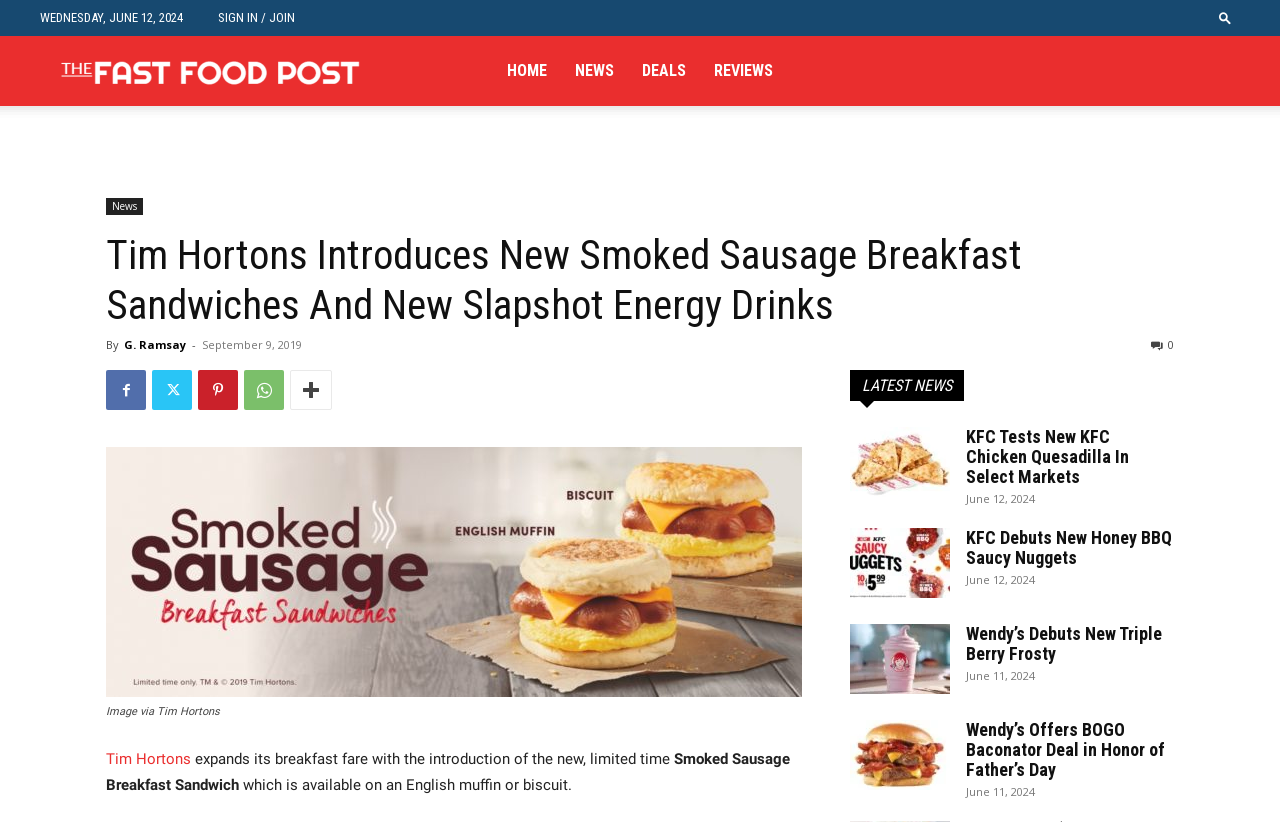Identify the bounding box coordinates for the UI element described as follows: "The Fast Food Post". Ensure the coordinates are four float numbers between 0 and 1, formatted as [left, top, right, bottom].

[0.047, 0.044, 0.281, 0.129]